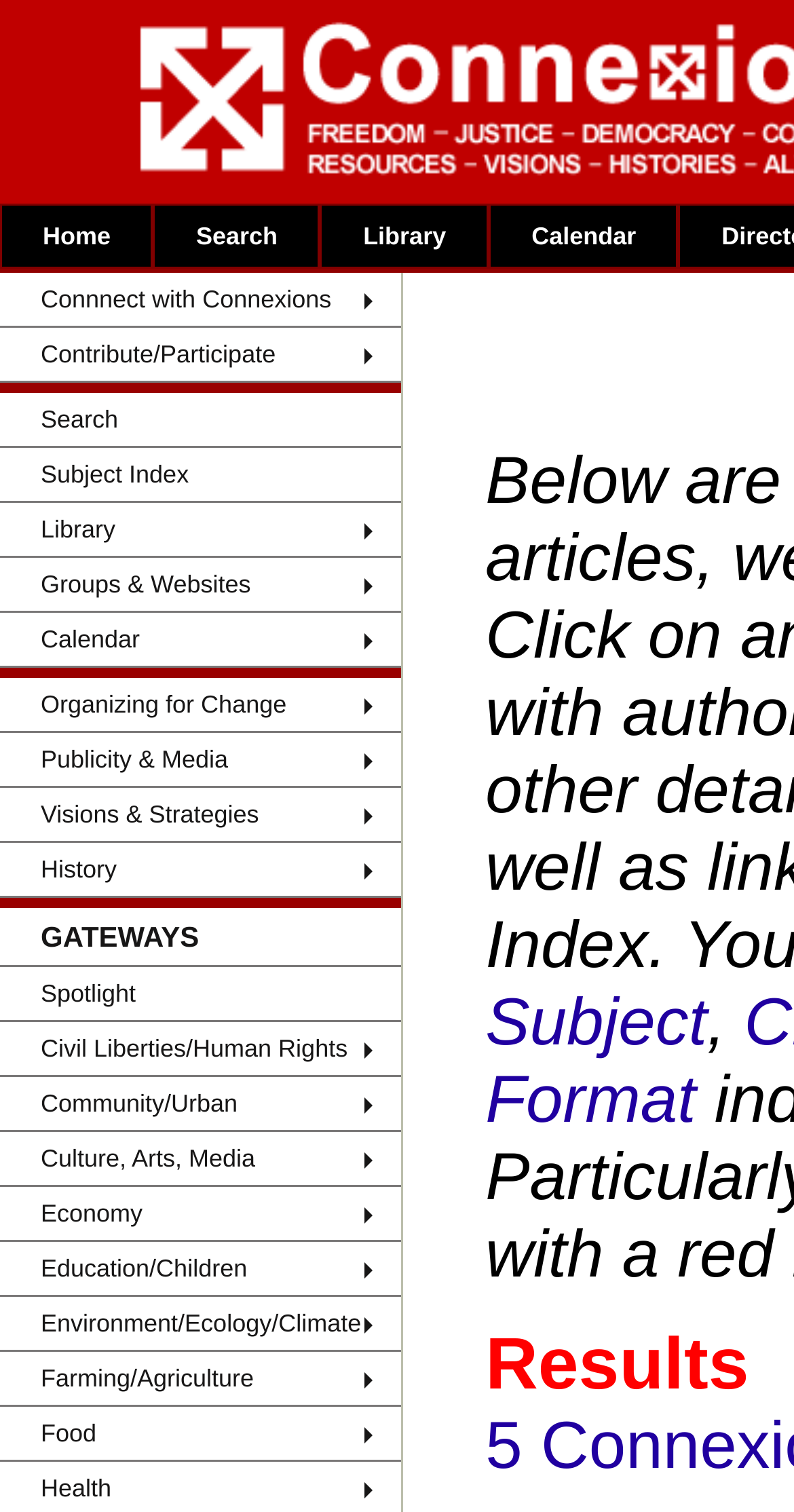Determine the bounding box of the UI component based on this description: "Environment/Ecology/Climate". The bounding box coordinates should be four float values between 0 and 1, i.e., [left, top, right, bottom].

[0.0, 0.858, 0.506, 0.894]